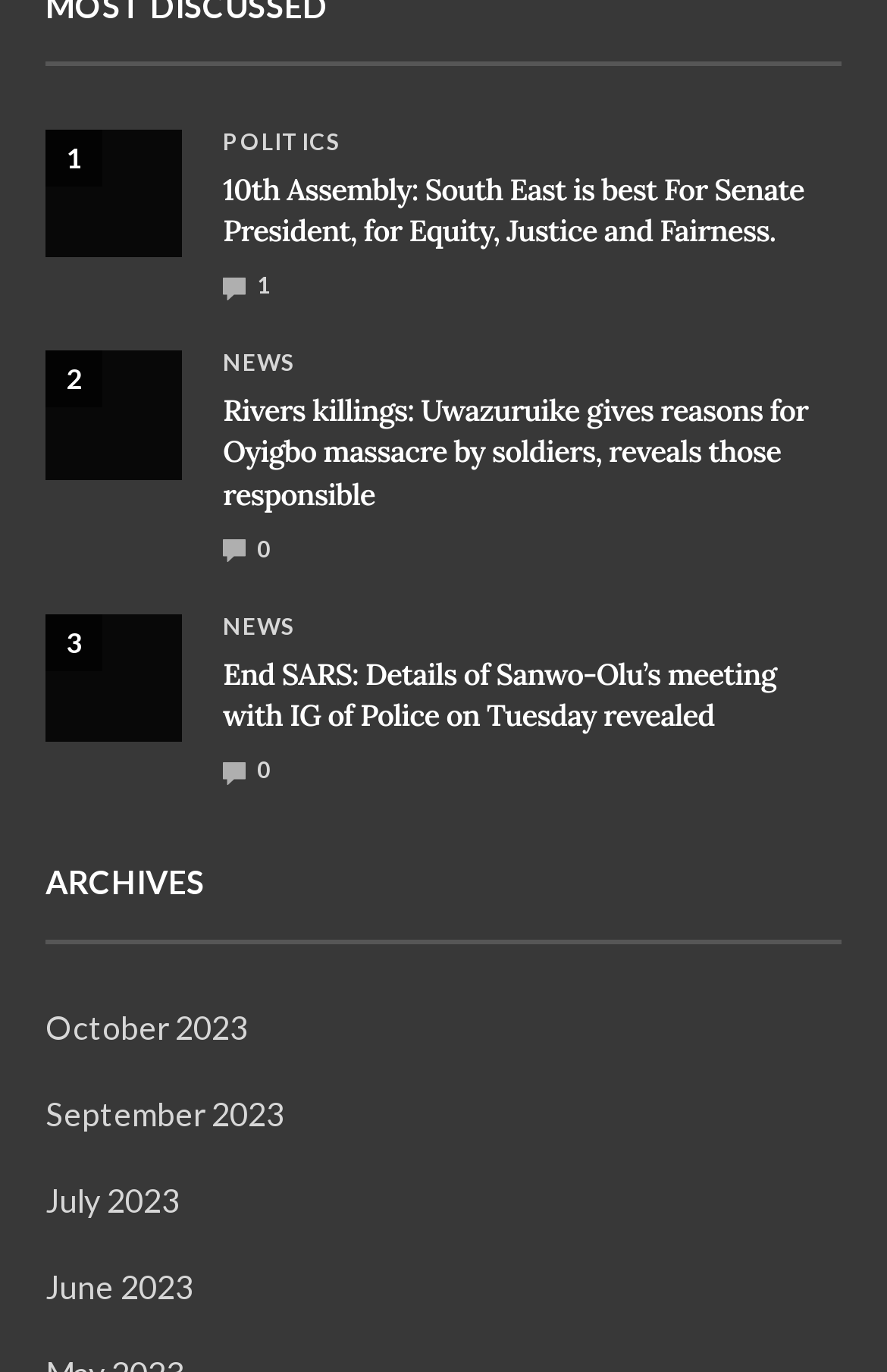What is the title of the second news article?
Refer to the image and give a detailed answer to the question.

I looked at the second news article heading, which is 'Rivers killings: Uwazuruike gives reasons for Oyigbo massacre by soldiers, reveals those responsible'. Therefore, the title of the second news article is 'Rivers killings: Uwazuruike gives reasons for Oyigbo massacre by soldiers, reveals those responsible'.